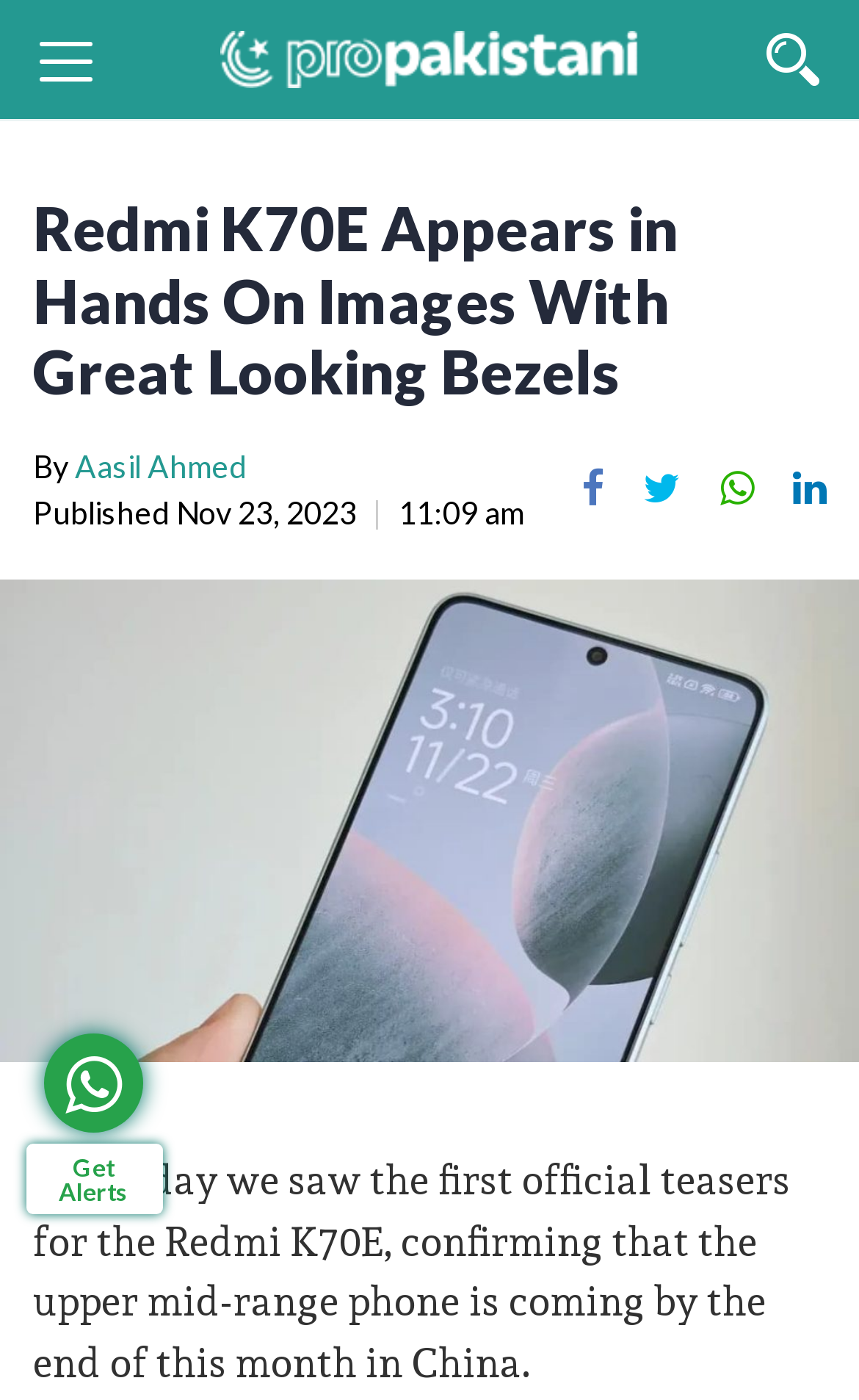Who is the author of the article?
Based on the image, provide your answer in one word or phrase.

Aasil Ahmed